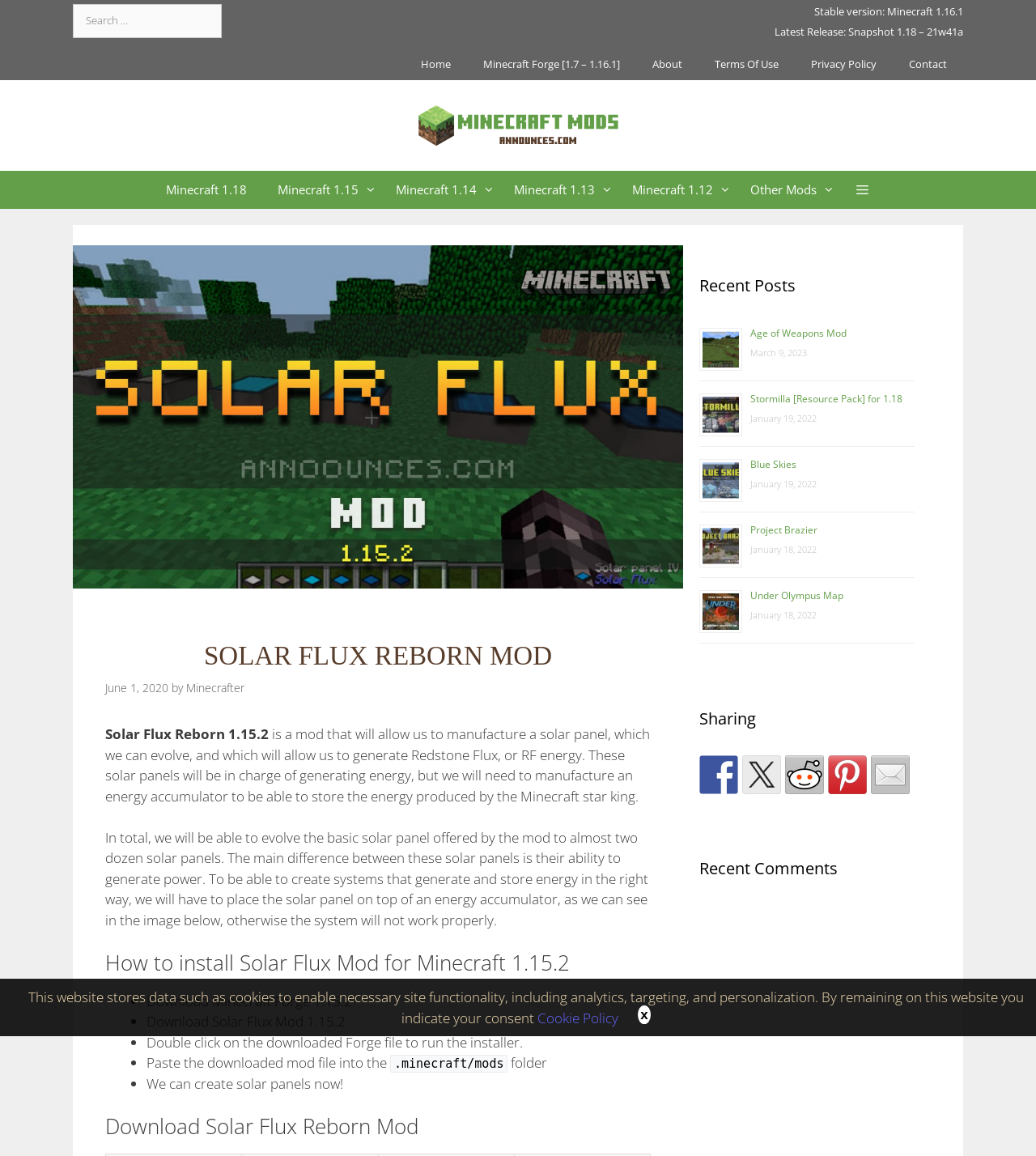Explain in detail what you observe on this webpage.

This webpage is about the Solar Flux Reborn Mod for Minecraft 1.15.2. At the top, there is a banner with a link to "Minecraft Mods" and an image. Below the banner, there is a navigation menu with links to different Minecraft versions, including 1.18, 1.15, 1.14, 1.13, 1.12, and "Other Mods". 

On the left side, there is a section with a heading "Stable version" and a link to "Minecraft 1.16.1", and another section with a heading "Latest Release" and a link to "Snapshot 1.18 – 21w41a". Below these sections, there is a search box with a label "Search for:".

In the main content area, there is a heading "SOLAR FLUX REBORN MOD" followed by a description of the mod, which allows players to manufacture solar panels and generate Redstone Flux or RF energy. The description explains that the mod offers almost two dozen solar panels with different power generation abilities.

Below the description, there is a section with a heading "How to install Solar Flux Mod for Minecraft 1.15.2", which provides a step-by-step guide on how to install the mod, including downloading Minecraft Forge and the mod file, and pasting the mod file into the ".minecraft/mods" folder.

Further down, there is a section with a heading "Download Solar Flux Reborn Mod" and a link to download the mod.

On the right side, there is a section with a heading "Recent Posts" that lists several recent posts, including "Age of Weapons Mod", "Stormilla [Resource Pack] for 1.18", "Blue Skies", "Project Brazier", and "Under Olympus Map", each with an image, a heading, a link, and a timestamp.

At the bottom, there are links to "Home", "Minecraft Forge [1.7 – 1.16.1]", "About", "Terms Of Use", "Privacy Policy", and "Contact".